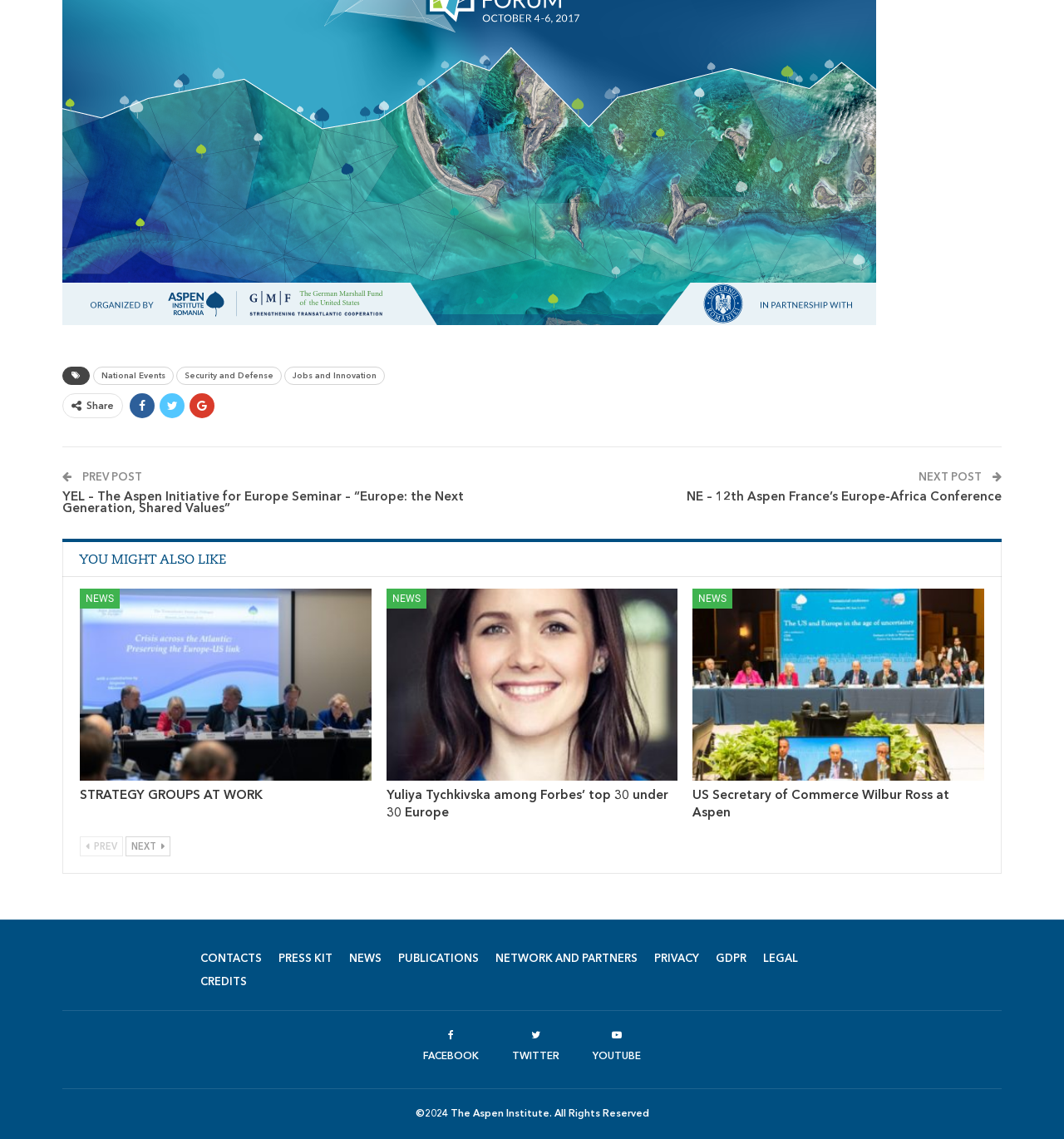Identify the bounding box coordinates of the HTML element based on this description: "Next".

[0.118, 0.735, 0.16, 0.752]